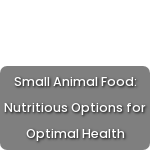Respond with a single word or phrase to the following question:
What is the purpose of the content?

Guiding pet owners